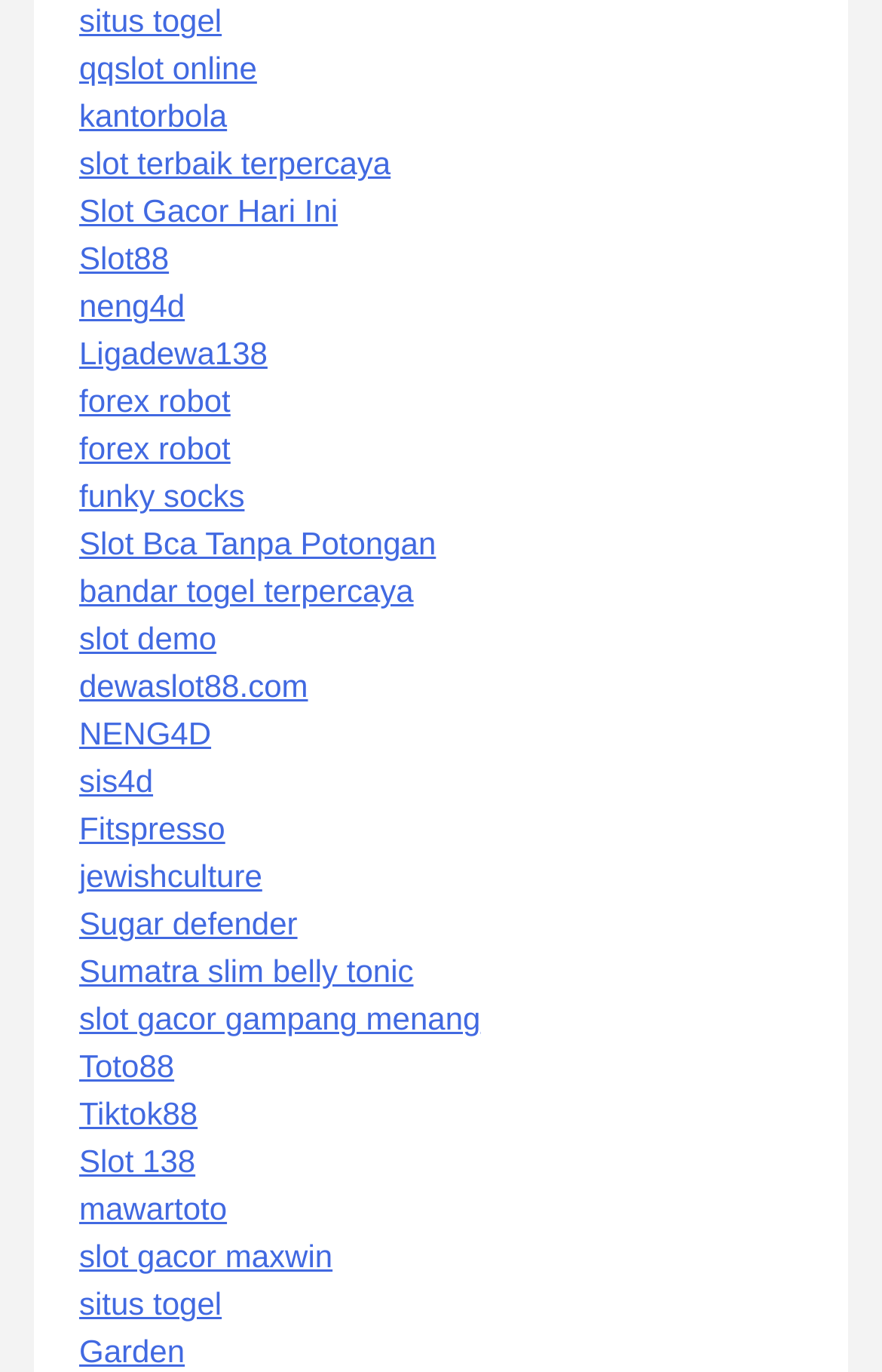Please give the bounding box coordinates of the area that should be clicked to fulfill the following instruction: "go to Slot88". The coordinates should be in the format of four float numbers from 0 to 1, i.e., [left, top, right, bottom].

[0.09, 0.176, 0.192, 0.202]